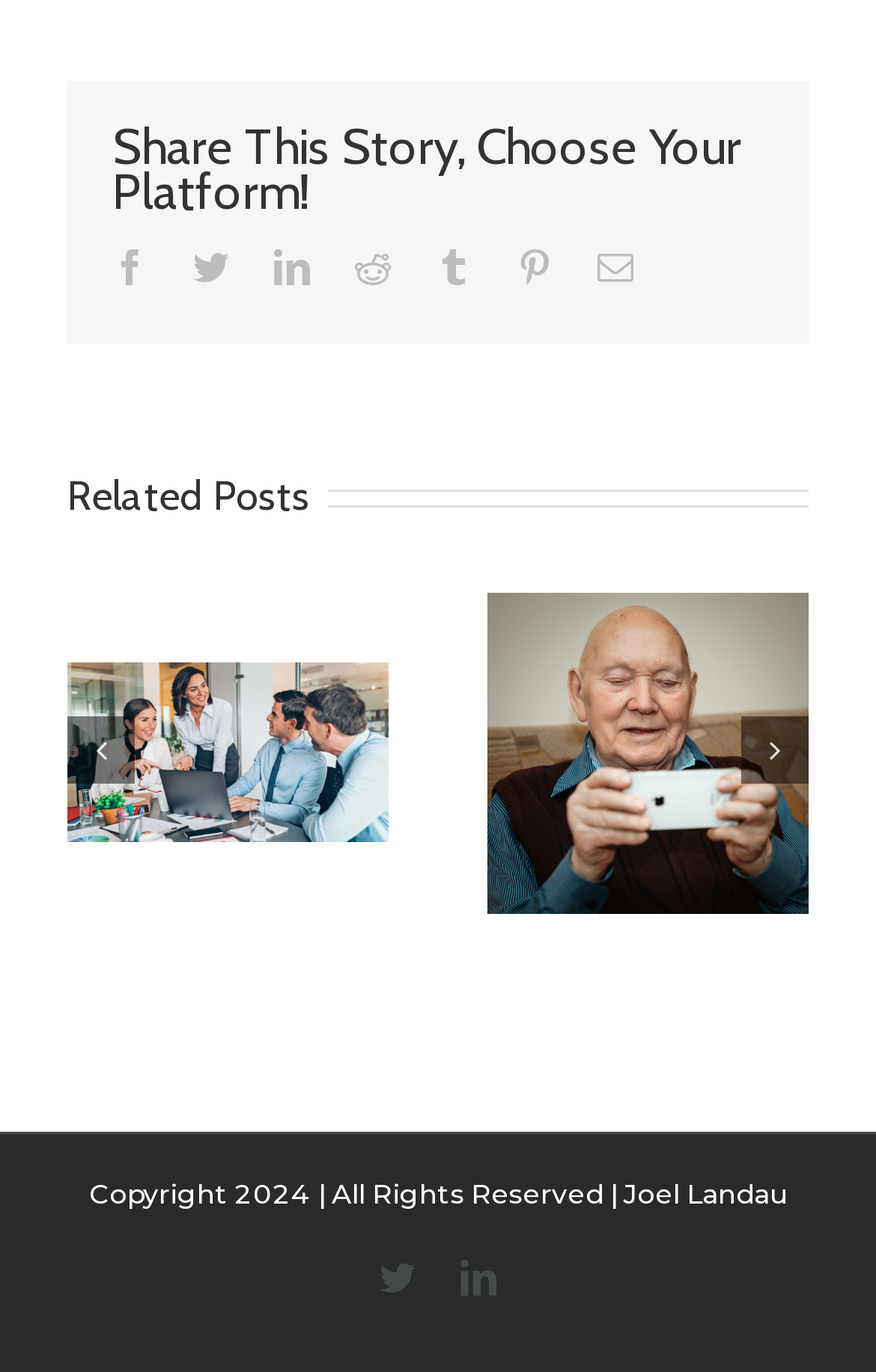Please find the bounding box coordinates for the clickable element needed to perform this instruction: "Share this story on Twitter".

[0.221, 0.181, 0.262, 0.207]